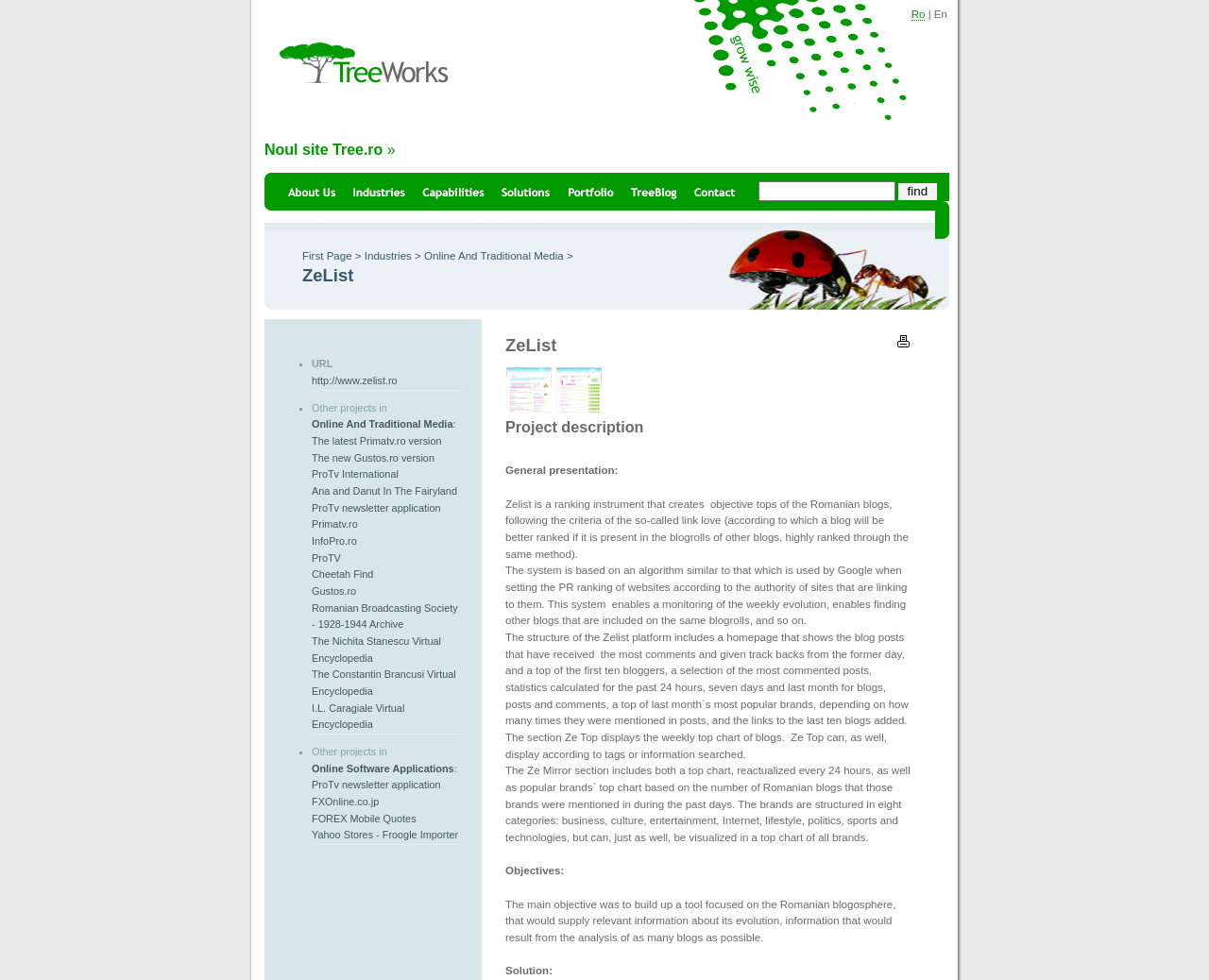Provide the bounding box coordinates of the UI element this sentence describes: "Online And Traditional Media".

[0.351, 0.255, 0.466, 0.267]